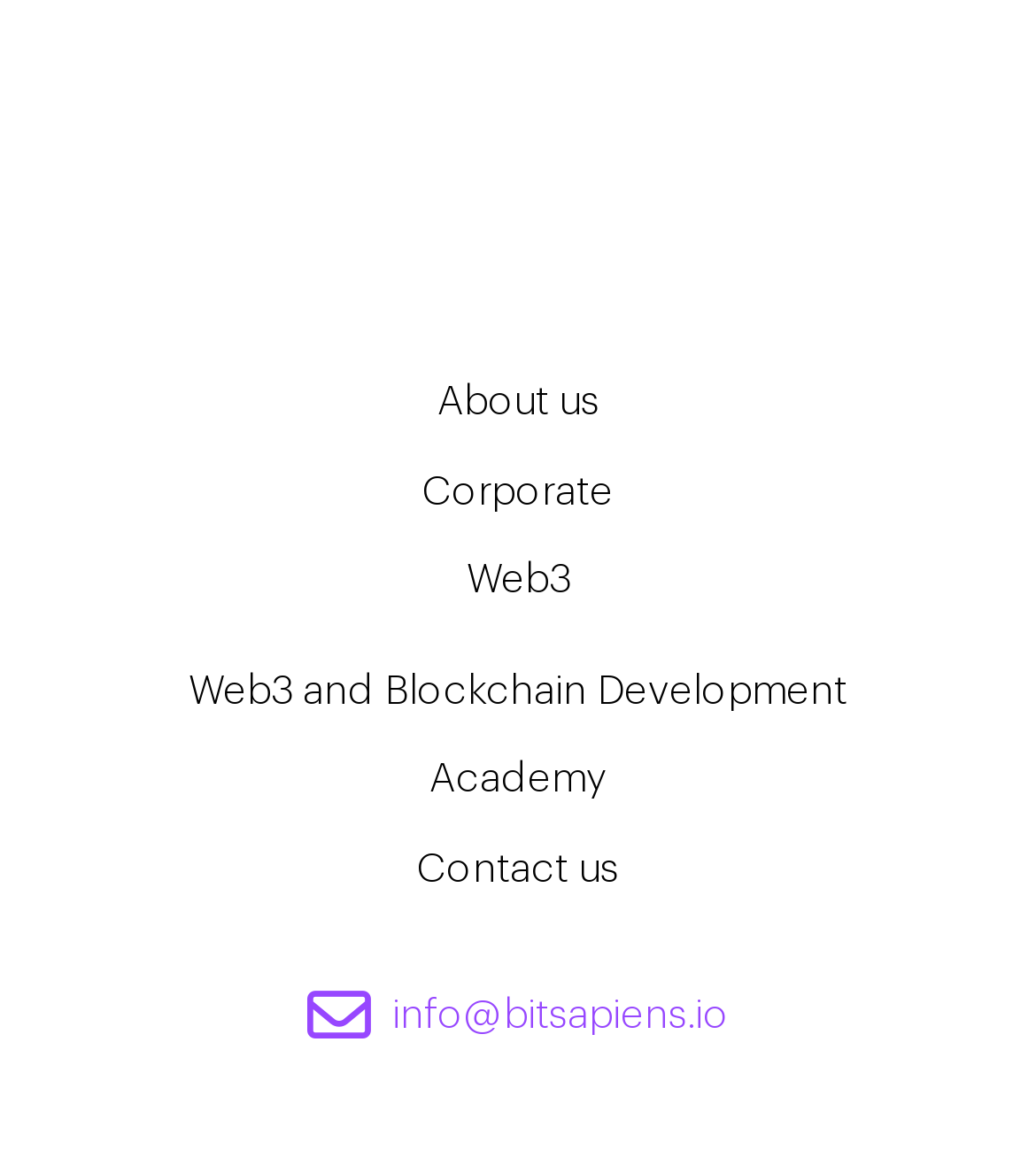Determine the bounding box coordinates for the UI element described. Format the coordinates as (top-left x, top-left y, bottom-right x, bottom-right y) and ensure all values are between 0 and 1. Element description: About us

[0.408, 0.319, 0.592, 0.378]